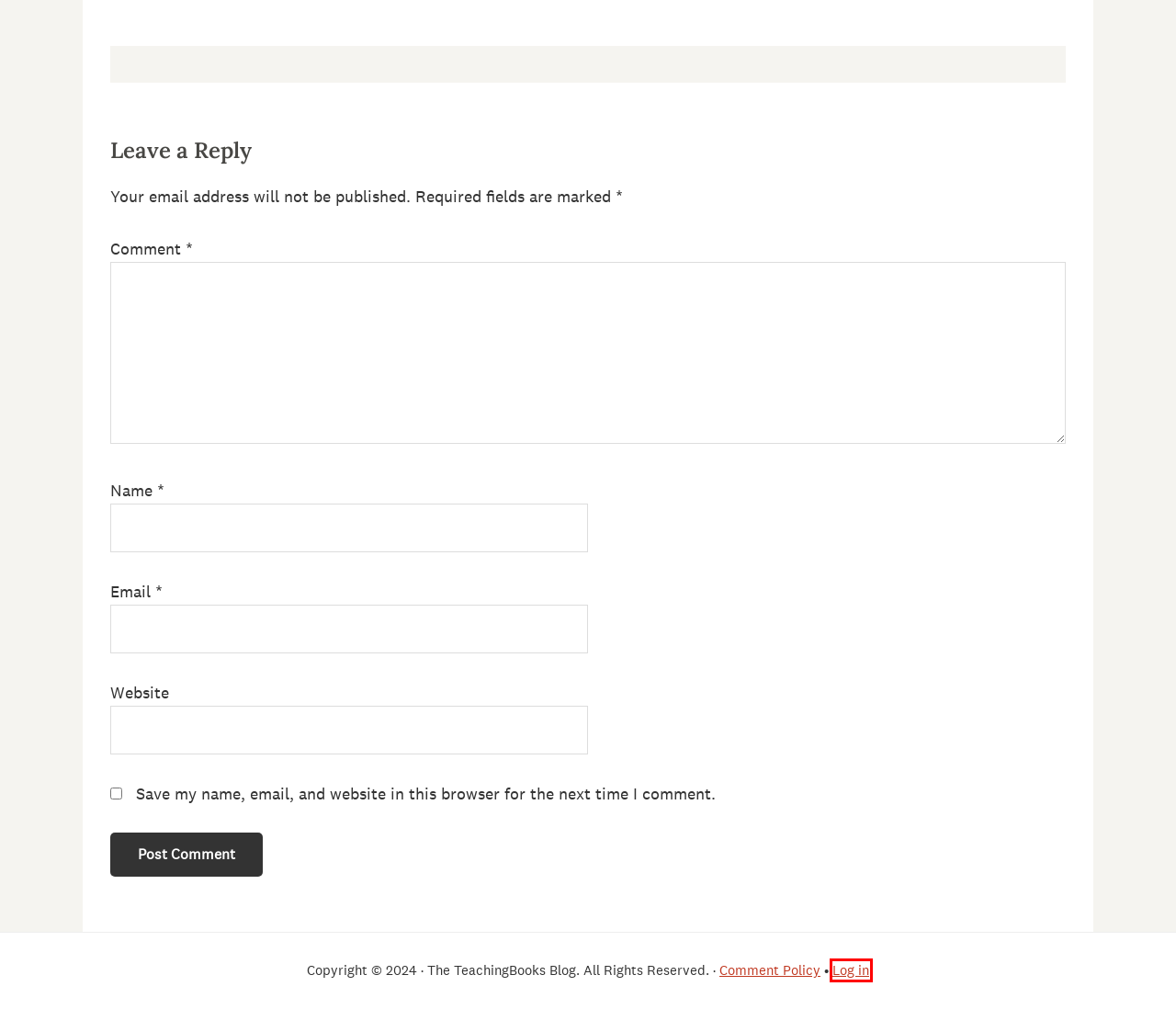Observe the screenshot of a webpage with a red bounding box highlighting an element. Choose the webpage description that accurately reflects the new page after the element within the bounding box is clicked. Here are the candidates:
A. TeachingBooks | Author & Book Resources to Support Reading Education
B. Log In ‹ The TeachingBooks Blog — WordPress
C. Subscribe to The TeachingBooks Blog
D. Be a Maker - eSource: Free Teaching Guides - Lerner Publishing Group
E. TeachingBooks in Action
F. The TeachingBooks Blog
G. TeachingBooks Comment Policy
H. Contests and Giveaways

B